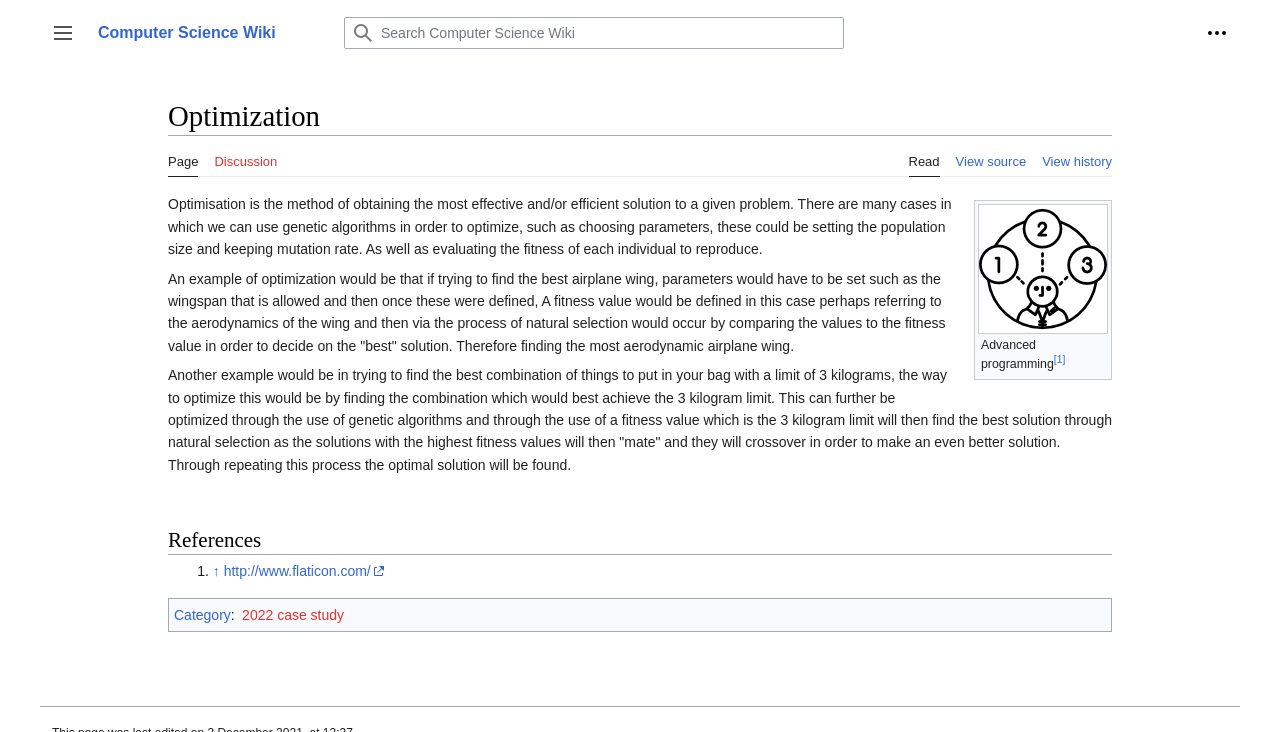Please identify the coordinates of the bounding box for the clickable region that will accomplish this instruction: "Go to Page".

[0.131, 0.186, 0.155, 0.242]